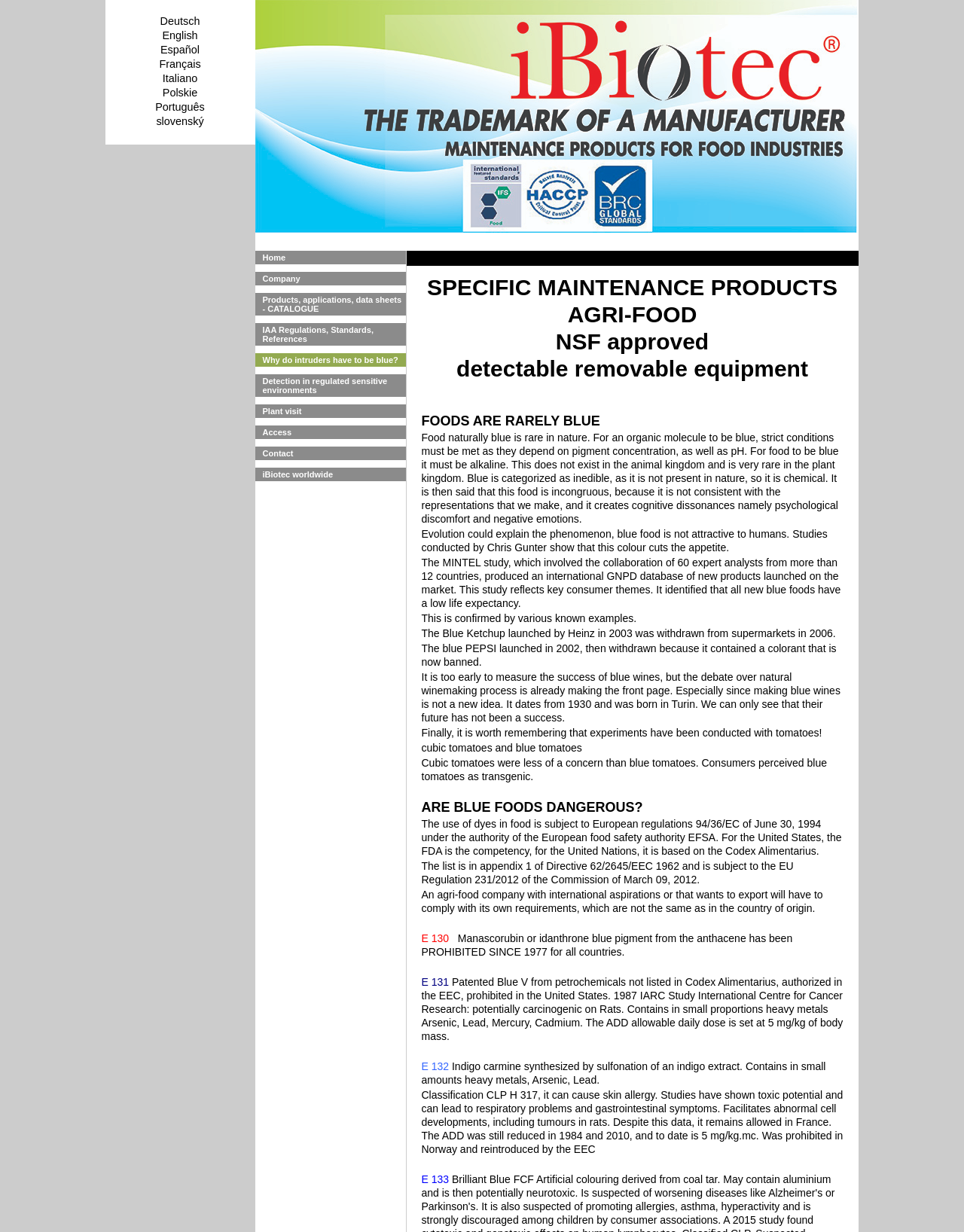Locate the UI element described as follows: "iBiotec worldwide". Return the bounding box coordinates as four float numbers between 0 and 1 in the order [left, top, right, bottom].

[0.264, 0.38, 0.421, 0.391]